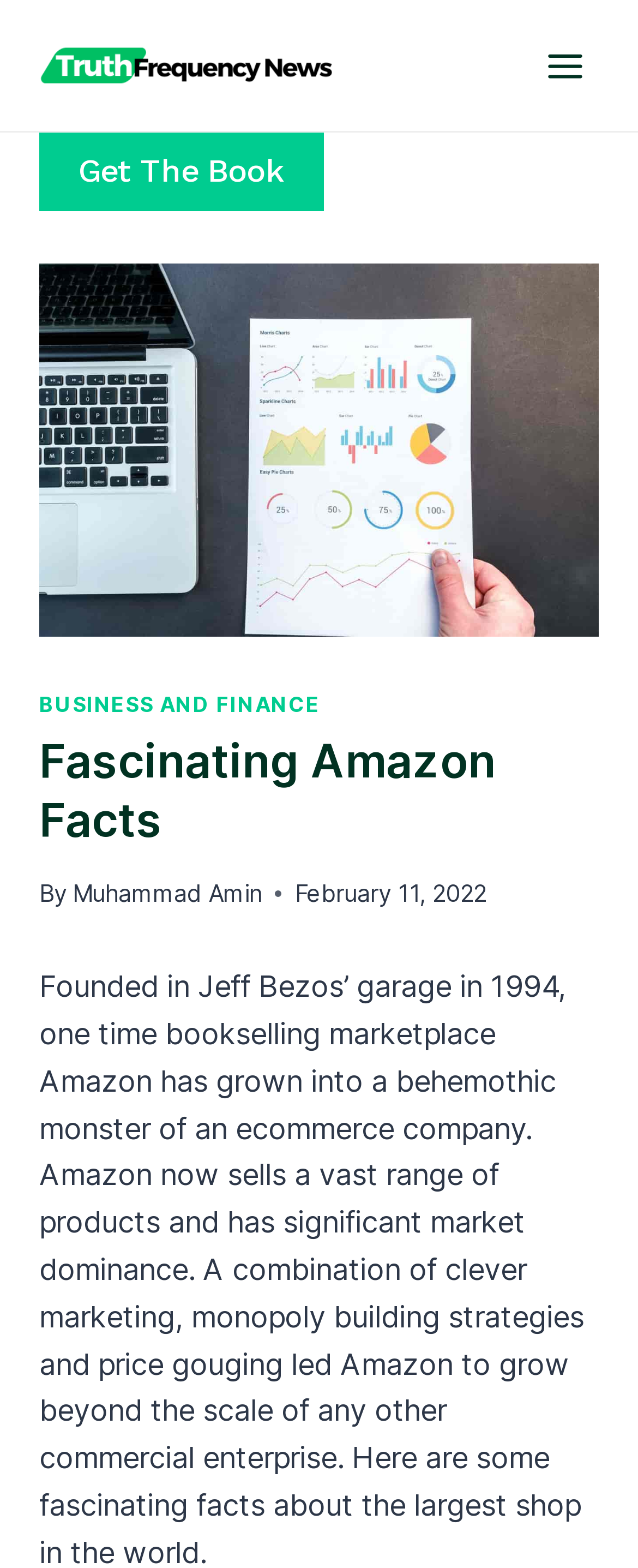Provide a one-word or brief phrase answer to the question:
What is the topic of the article?

BUSINESS AND FINANCE